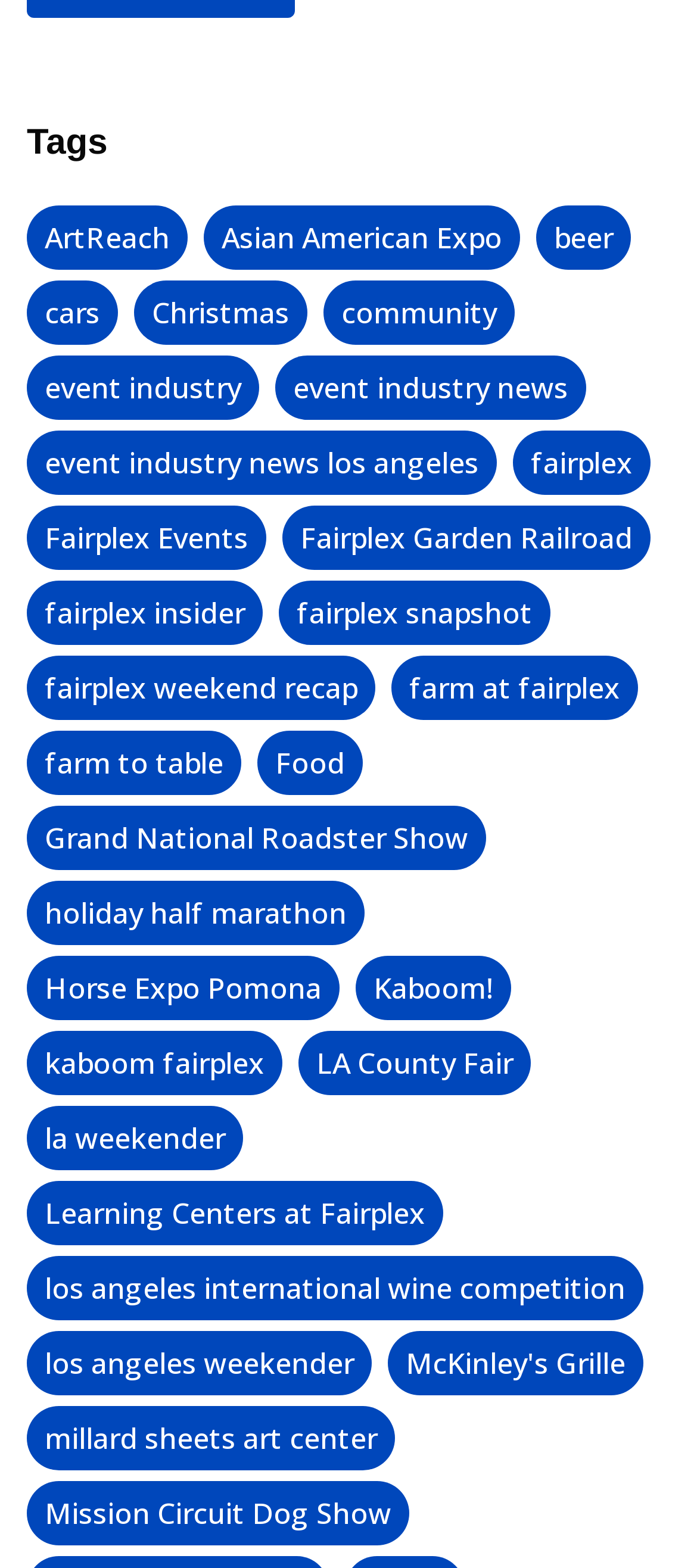Provide a one-word or short-phrase response to the question:
What is the most popular tag?

fairplex